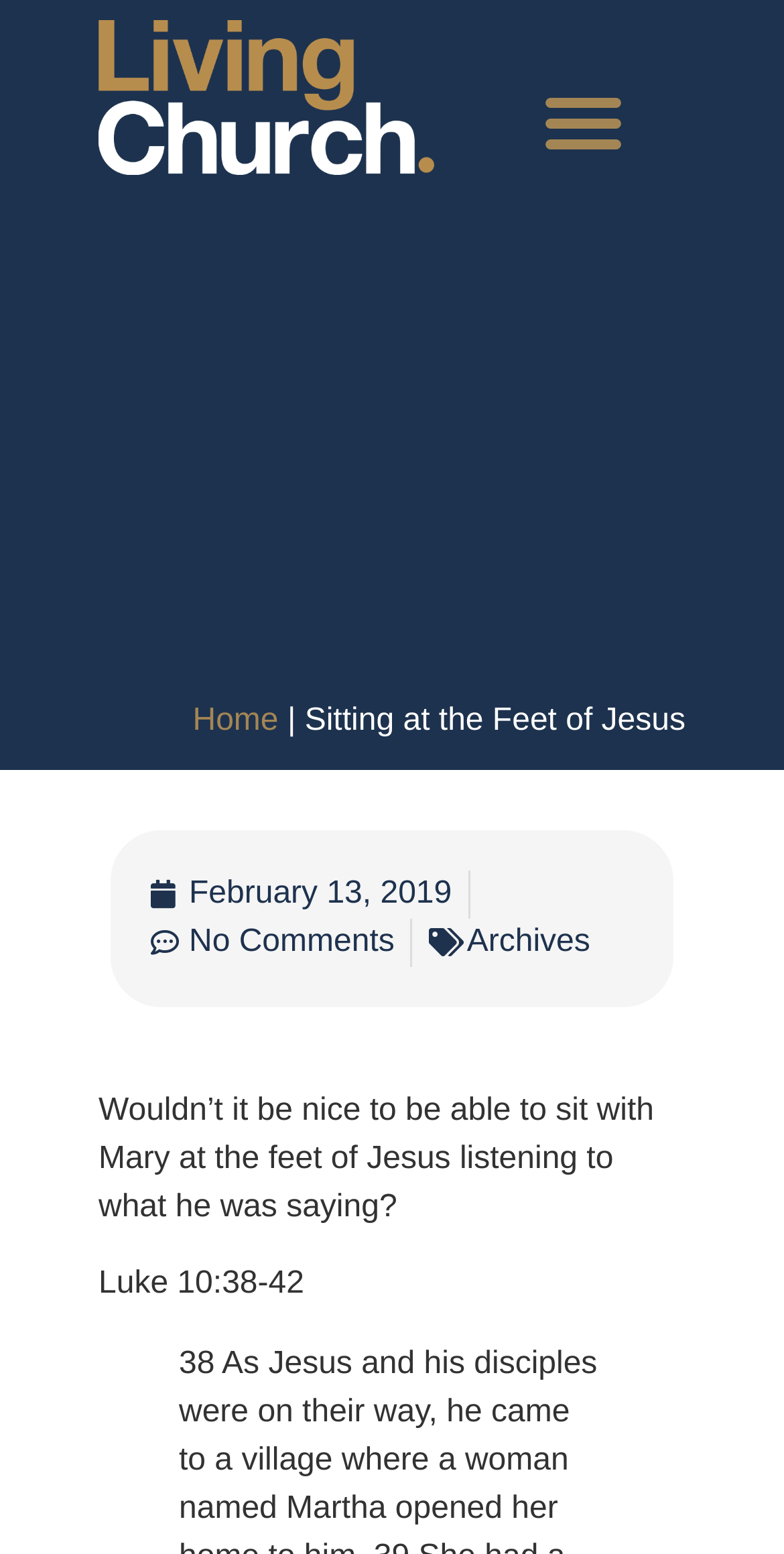Please answer the following question using a single word or phrase: 
What is the title of the navigation?

breadcrumbs